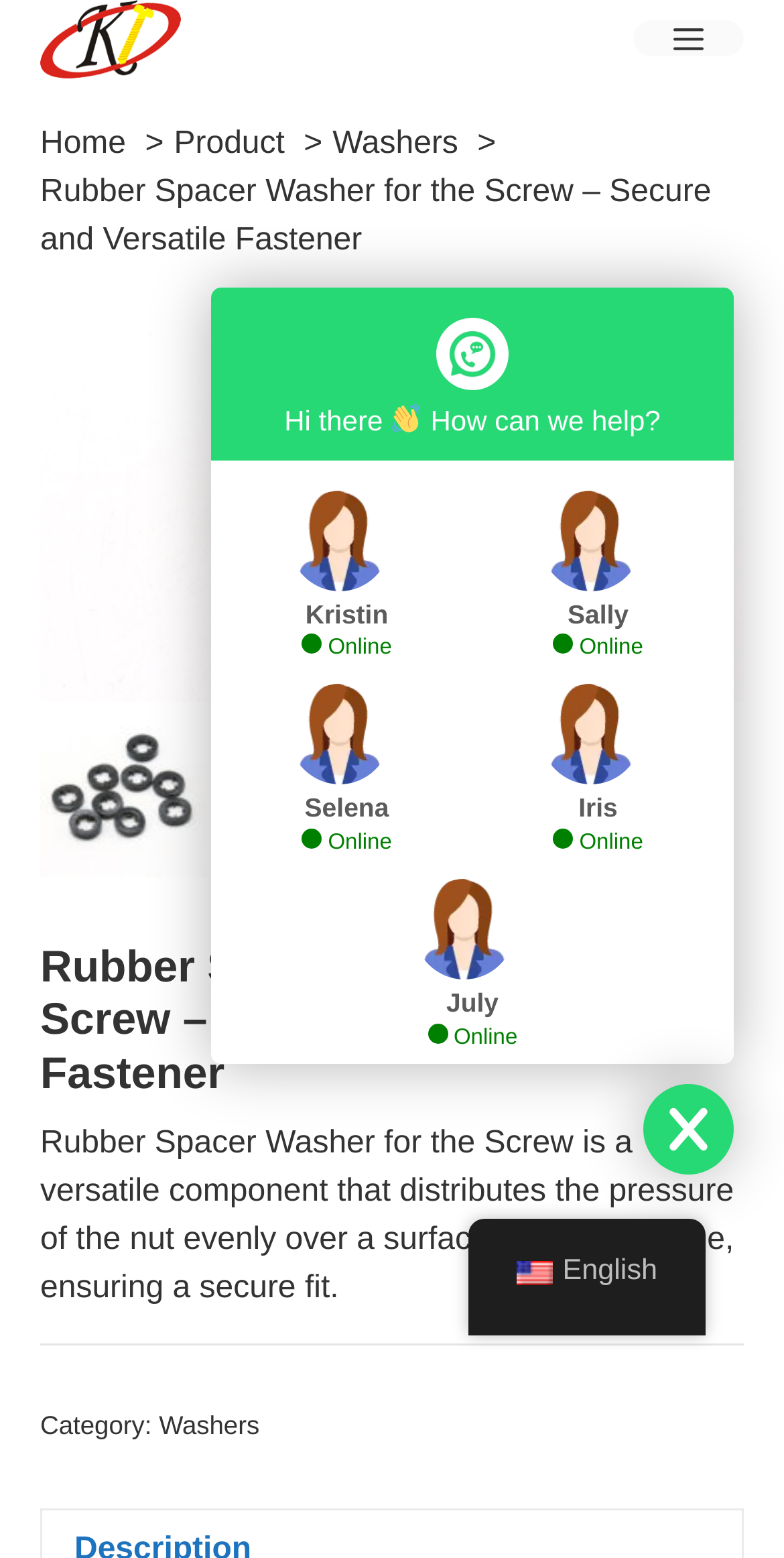Please find the bounding box coordinates of the element that needs to be clicked to perform the following instruction: "Send an inquiry". The bounding box coordinates should be four float numbers between 0 and 1, represented as [left, top, right, bottom].

None